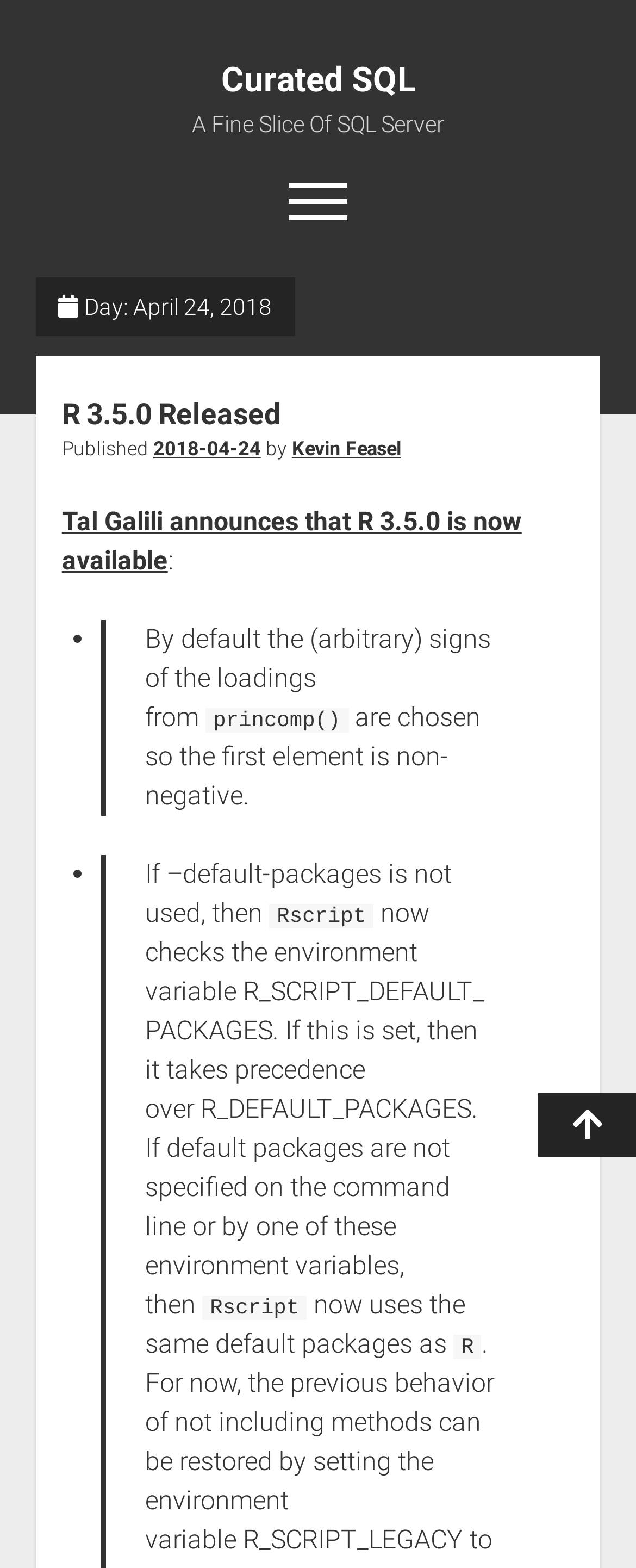Please locate the bounding box coordinates of the element's region that needs to be clicked to follow the instruction: "Read the article about R 3.5.0 release". The bounding box coordinates should be provided as four float numbers between 0 and 1, i.e., [left, top, right, bottom].

[0.097, 0.252, 0.903, 0.277]